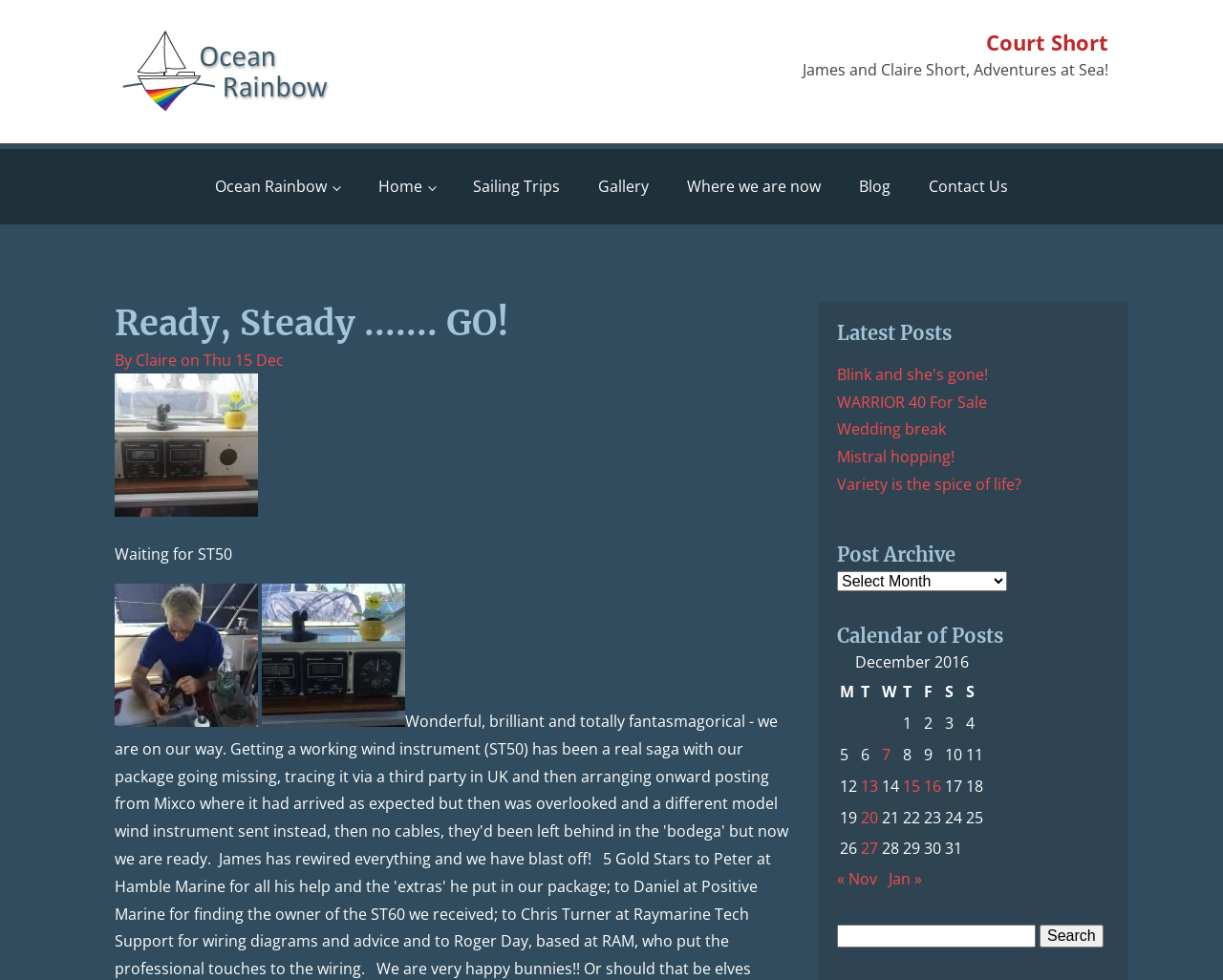Please identify the bounding box coordinates of where to click in order to follow the instruction: "View the 'img_2147' image".

[0.094, 0.596, 0.211, 0.742]